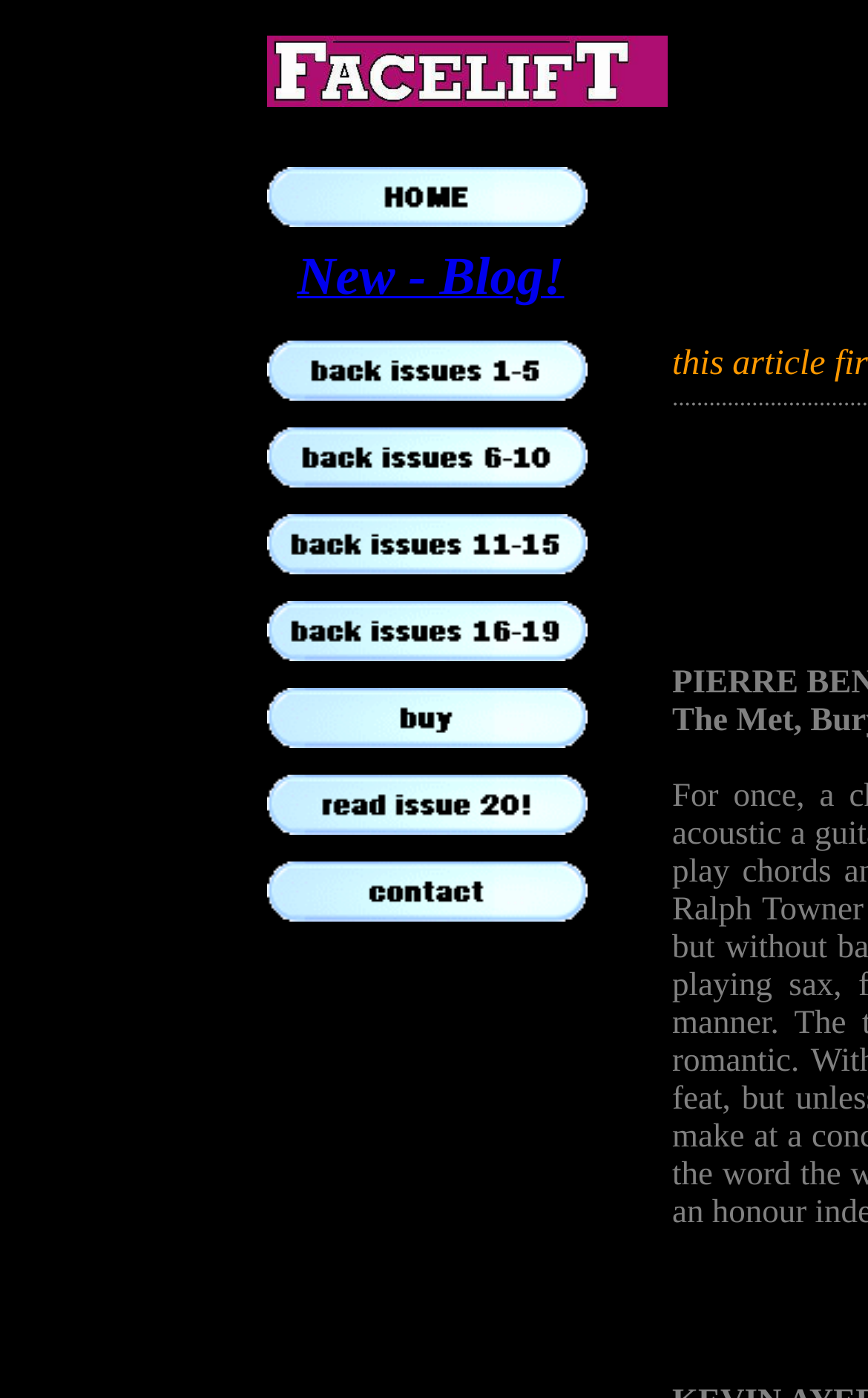Identify the bounding box coordinates of the region that should be clicked to execute the following instruction: "Go to the previous page".

None